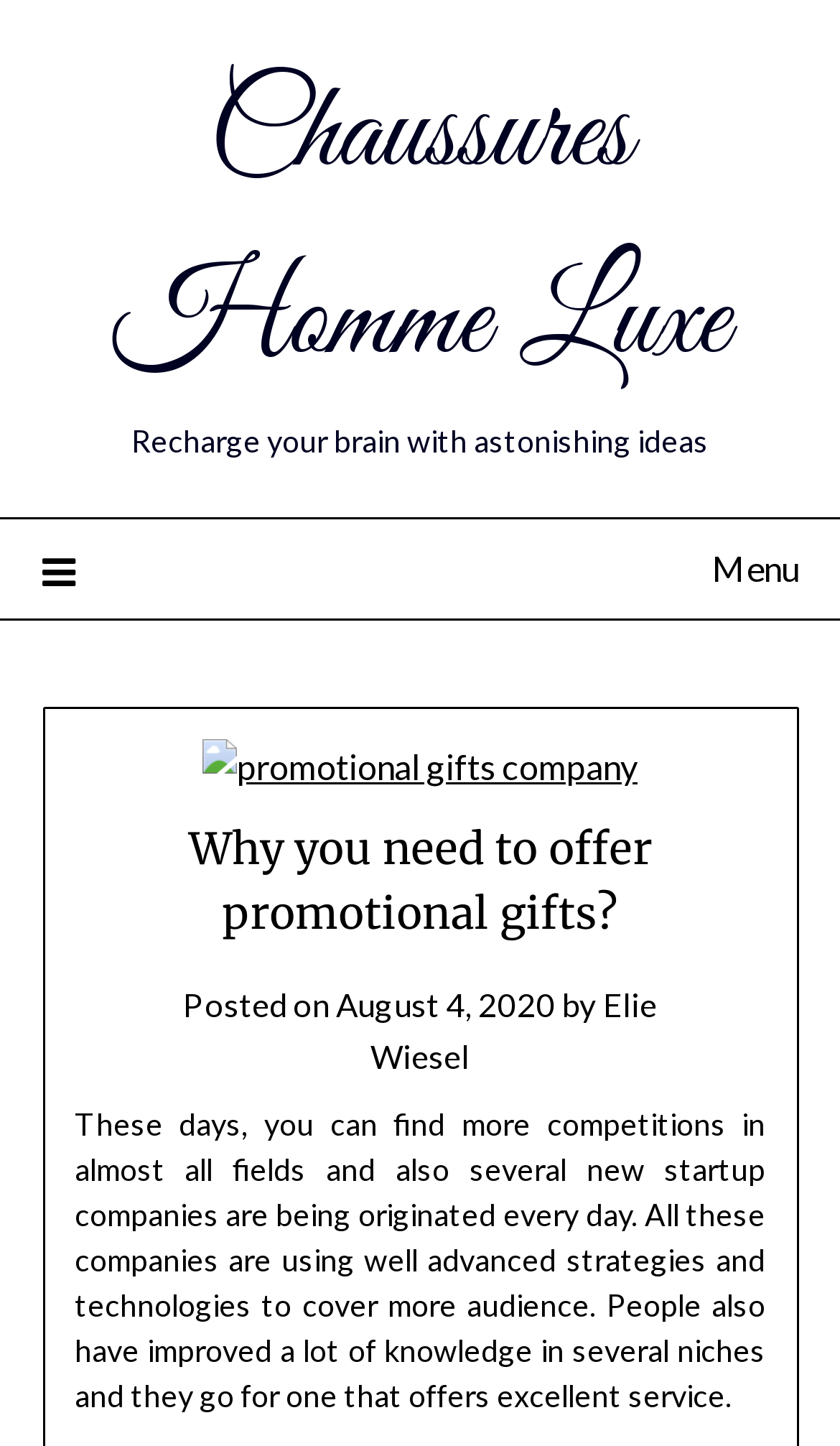From the image, can you give a detailed response to the question below:
What is the name of the author of the article?

I found the author's name by looking at the text following the 'by' keyword, which is a common indicator of the author's name in article formats.